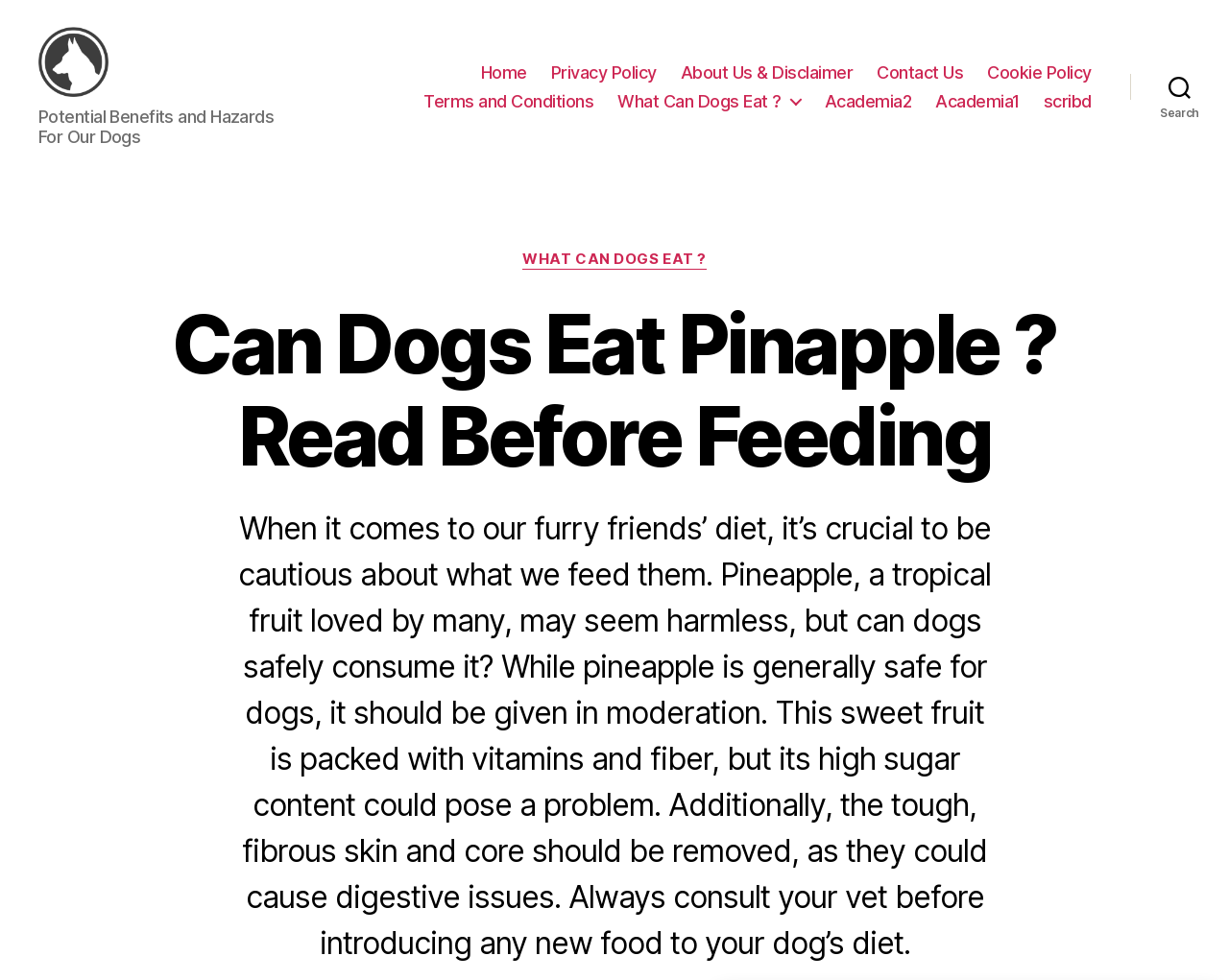What is the topic of discussion on this webpage?
Please answer the question with as much detail as possible using the screenshot.

Based on the webpage content, it appears that the topic of discussion is whether dogs can eat pineapple, including the potential benefits and hazards of feeding pineapple to dogs.